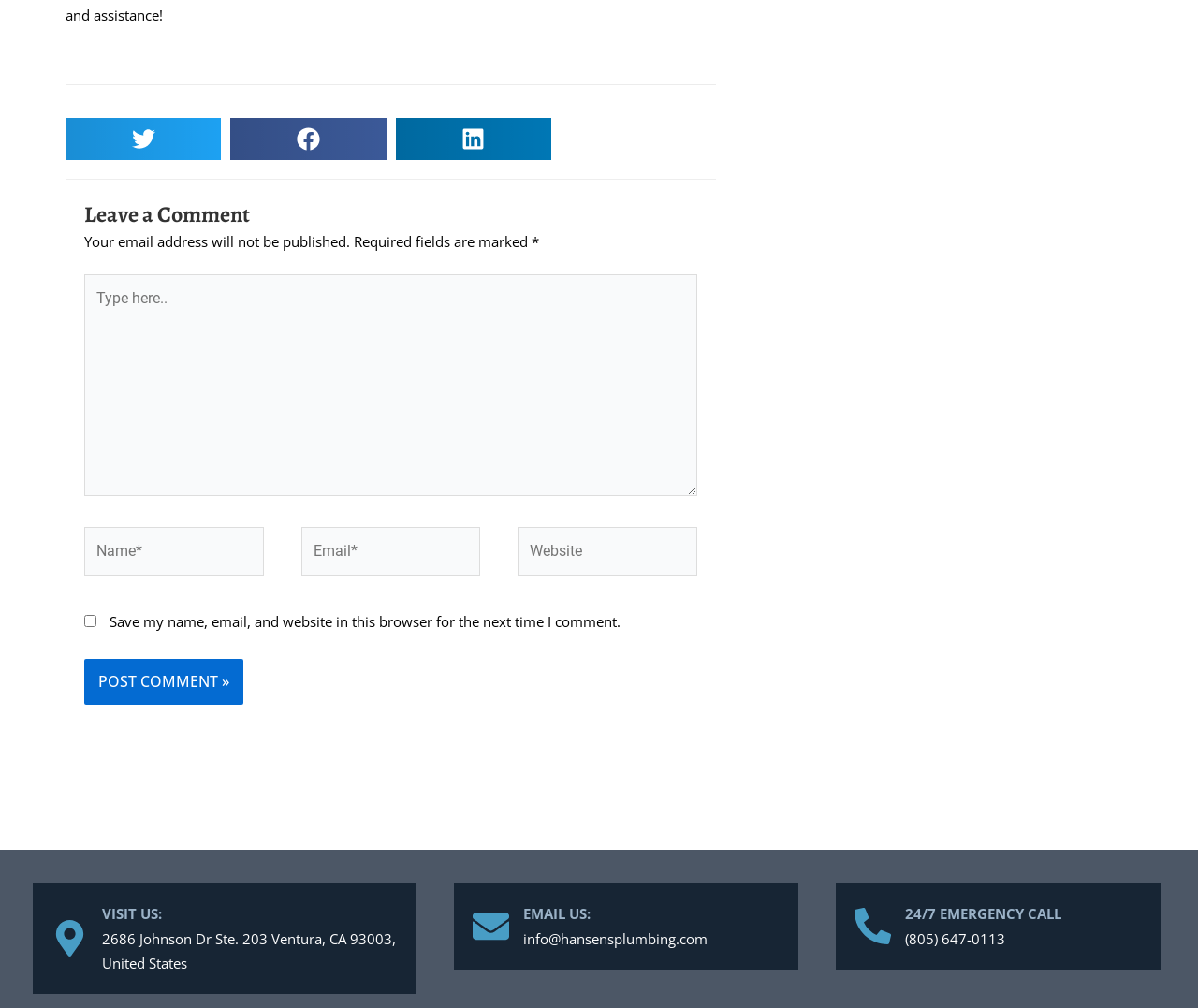What is the address of the location?
Please provide a comprehensive answer based on the information in the image.

The address is mentioned in the 'VISIT US' section, which is a heading followed by a static text element containing the address.